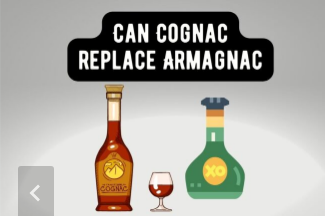Describe the image in great detail, covering all key points.

The image features a bold and eye-catching graphic that poses the question, "Can Cognac Replace Armagnac?" at the top in striking typography. Below the text, two stylized bottles are displayed: on the left, a traditional Cognac bottle with a distinctive label, and on the right, a dark green bottle representing Armagnac, both accentuating the comparison between these two popular spirits. In the center, a glass filled with Cognac sits, inviting viewers to consider the nuances of these beverages. This illustration encapsulates the exploration of flavor profiles and versatility in spirits, providing a visual representation of the ongoing debate among enthusiasts regarding the interchangeability of Cognac and Armagnac.